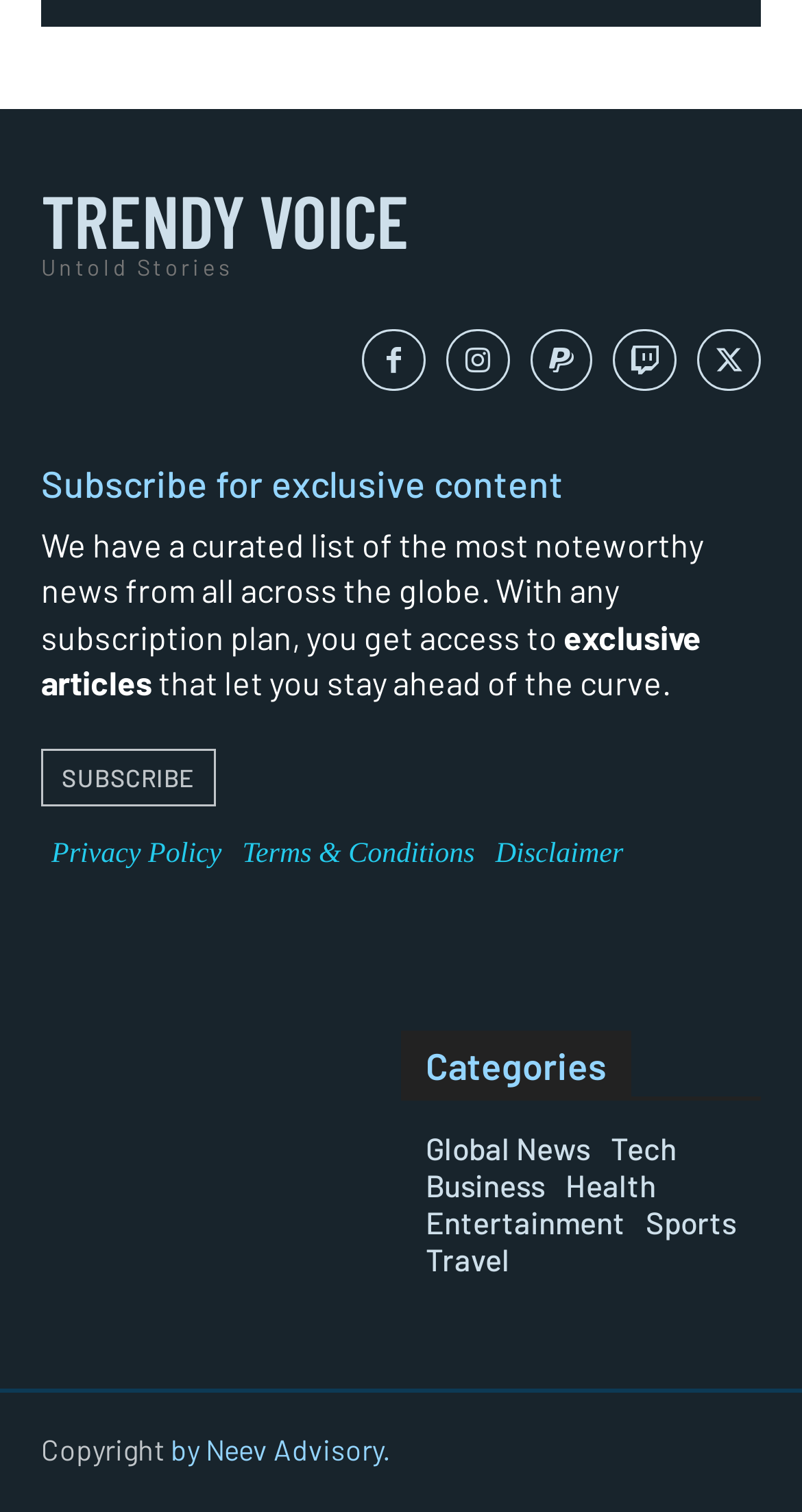Determine the bounding box coordinates (top-left x, top-left y, bottom-right x, bottom-right y) of the UI element described in the following text: Instagram

[0.556, 0.217, 0.635, 0.259]